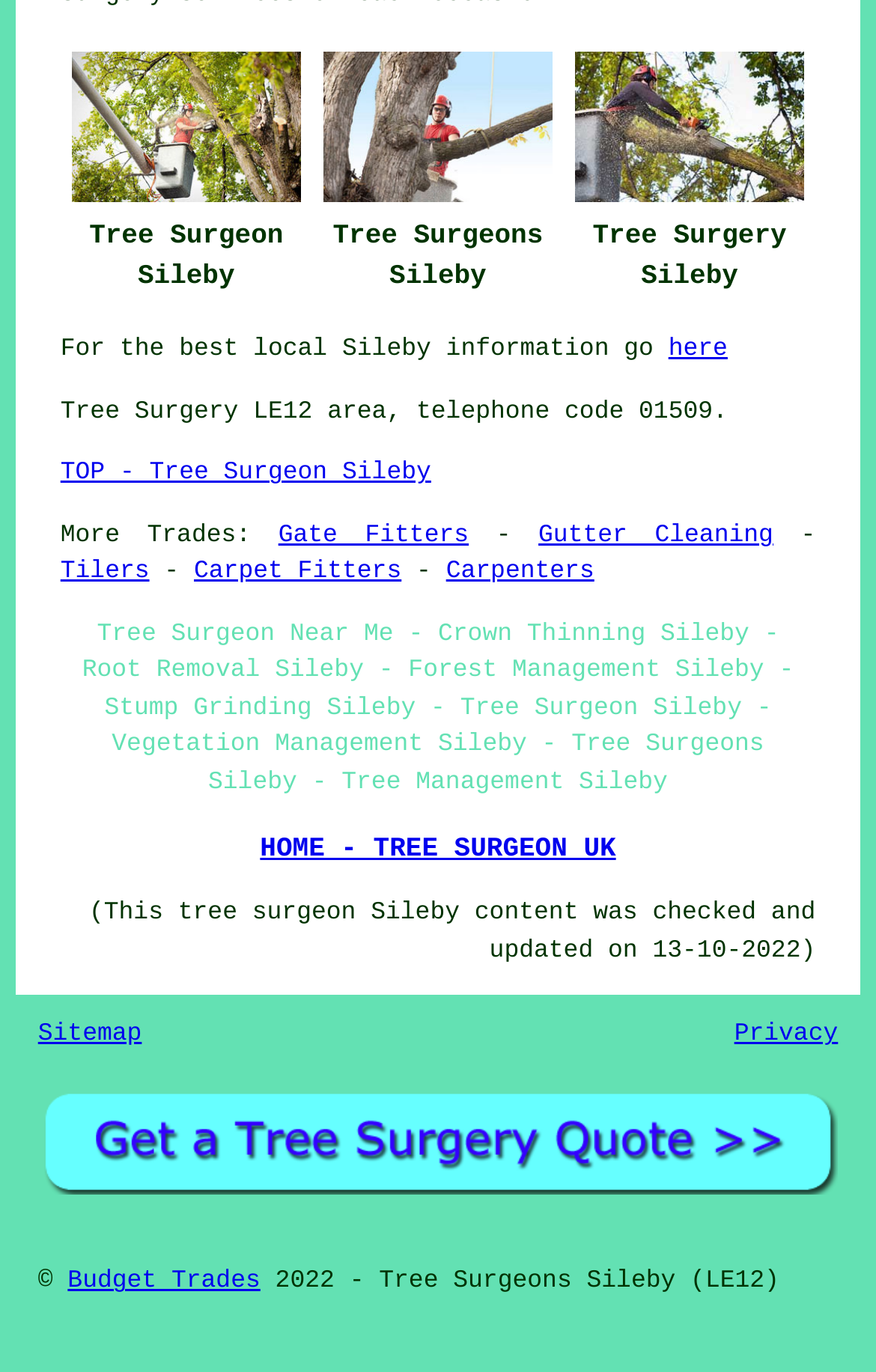When was the webpage content last updated?
Refer to the screenshot and deliver a thorough answer to the question presented.

The last update date of the webpage content can be determined by looking at the text at the bottom of the webpage which says '(This tree surgeon Sileby content was checked and updated on 13-10-2022)'.